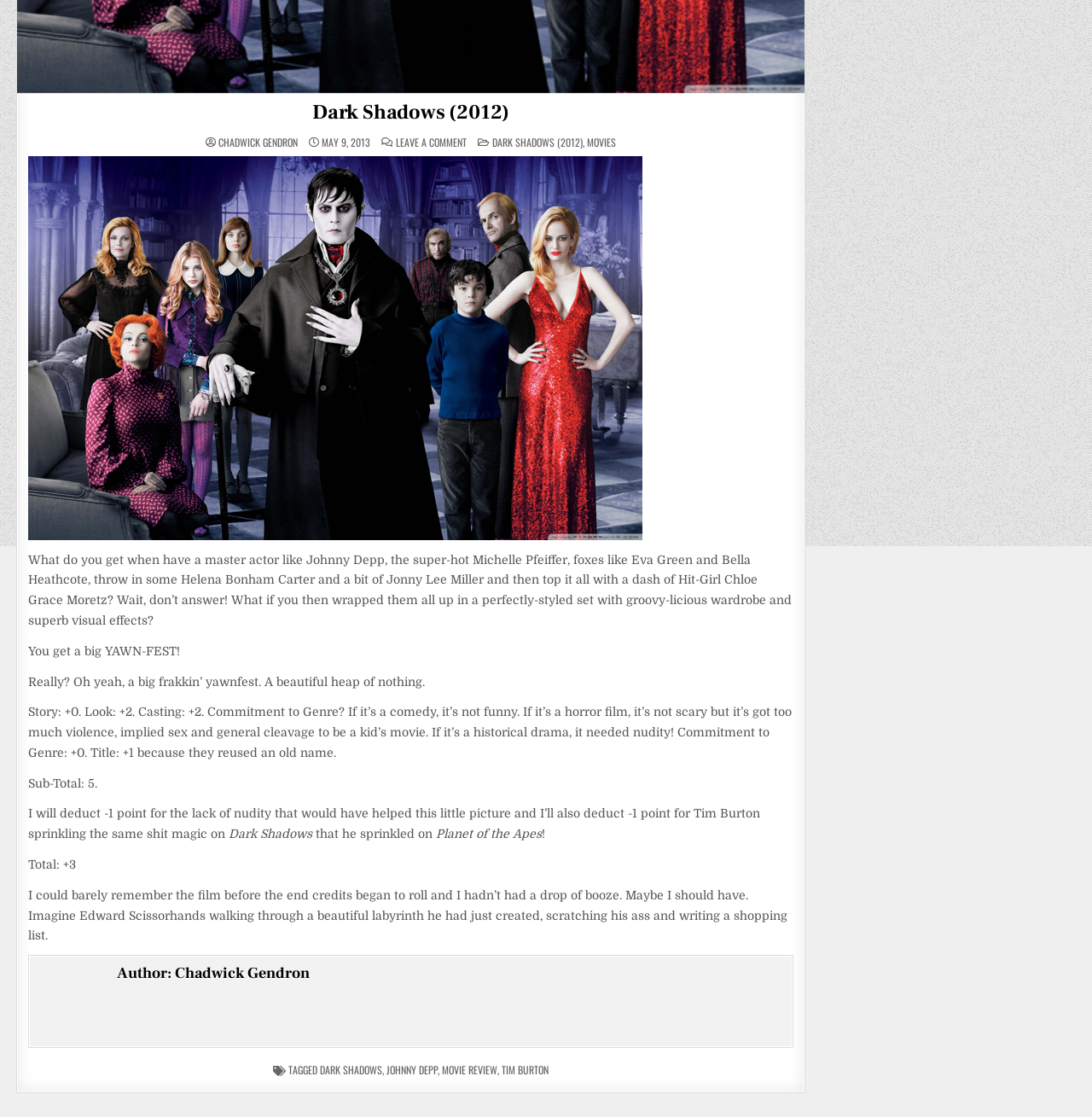Find and provide the bounding box coordinates for the UI element described here: "Dark Shadows (2012)". The coordinates should be given as four float numbers between 0 and 1: [left, top, right, bottom].

[0.451, 0.12, 0.534, 0.133]